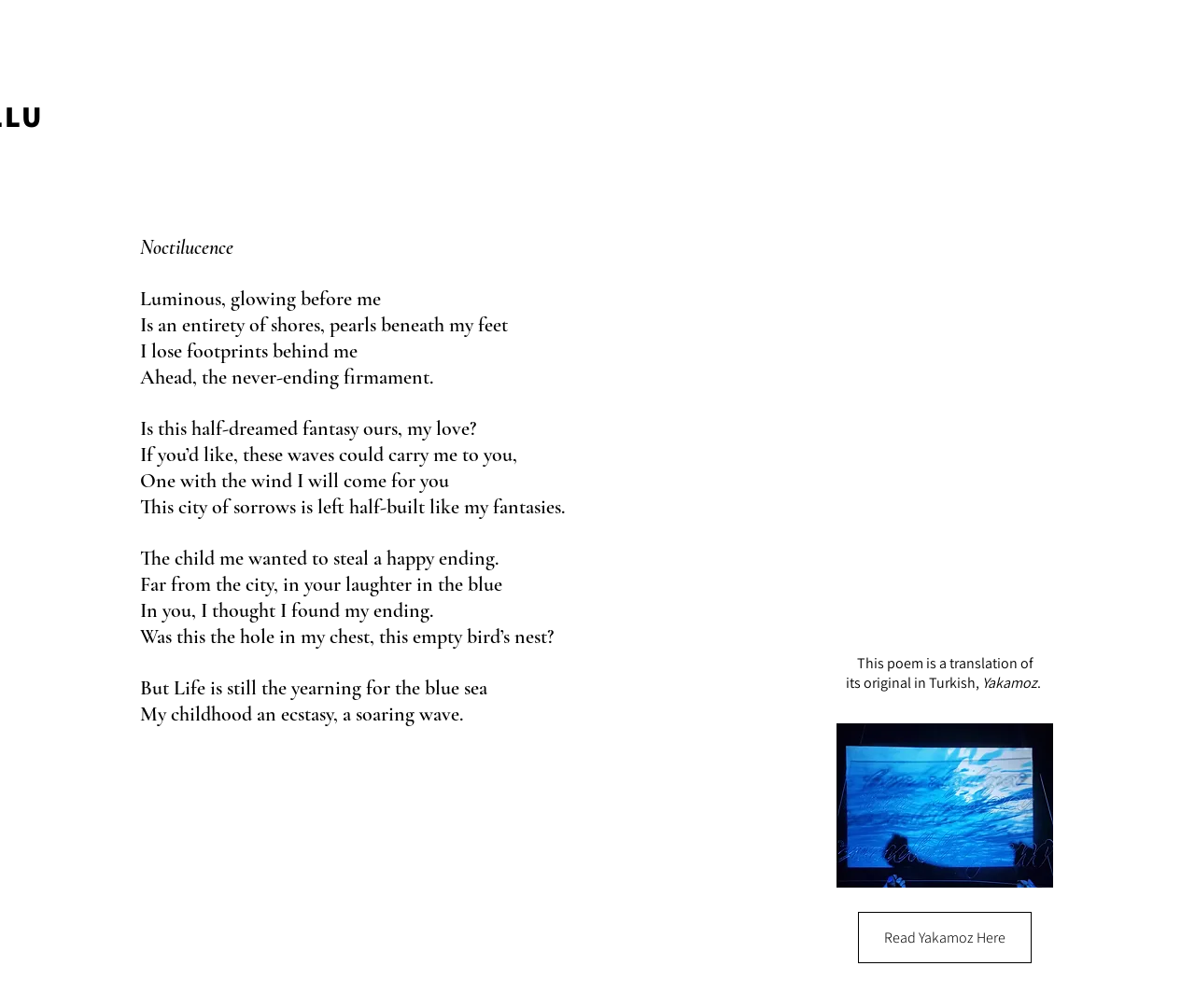What is the first line of the poem?
Look at the screenshot and respond with one word or a short phrase.

Noctilucence